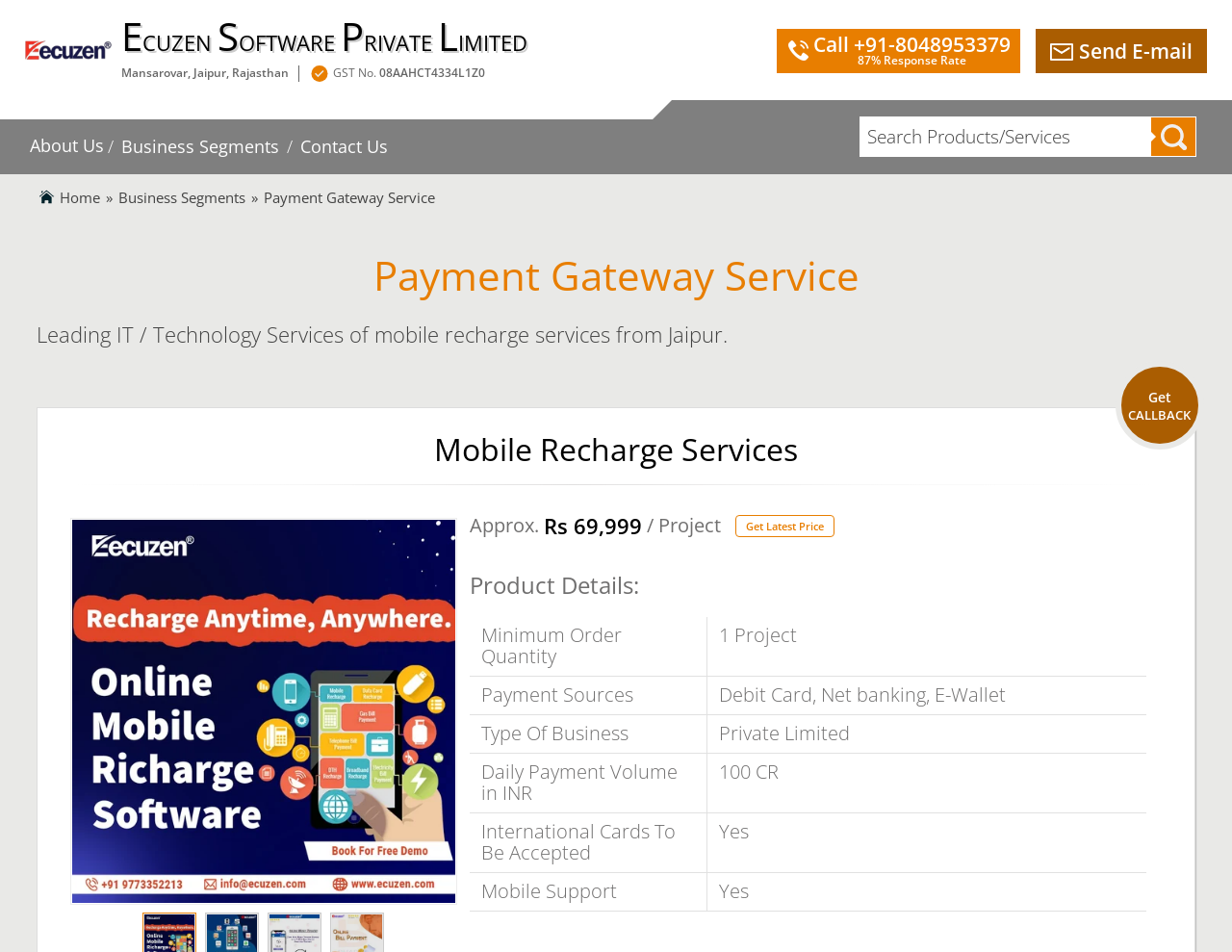What is the minimum order quantity?
Identify the answer in the screenshot and reply with a single word or phrase.

1 Project